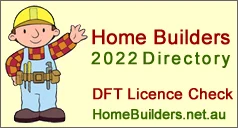Explain in detail what you see in the image.

The image features a colorful graphic promoting the "Home Builders 2022 Directory." It showcases a friendly cartoon character, a builder wearing a yellow hard hat and a red-checked shirt, enthusiastically waving. The background is a soft yellow that highlights the text which reads "Home Builders 2022 Directory" in prominent red and green letters. Below, it includes the phrase "DFT Licence Check" and points to the website "HomeBuilders.net.au," emphasizing the resource for checking builder licenses. The overall design conveys a welcoming and informative tone aimed at those seeking building services or resources.